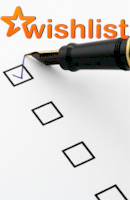What is the symbol above the checklist?
Analyze the image and deliver a detailed answer to the question.

The orange star icon accompanies the text 'wishlist' above the checklist, emphasizing the concept of curating desired items or preferences. The star icon is often used to represent a wishlist or a favorite item.